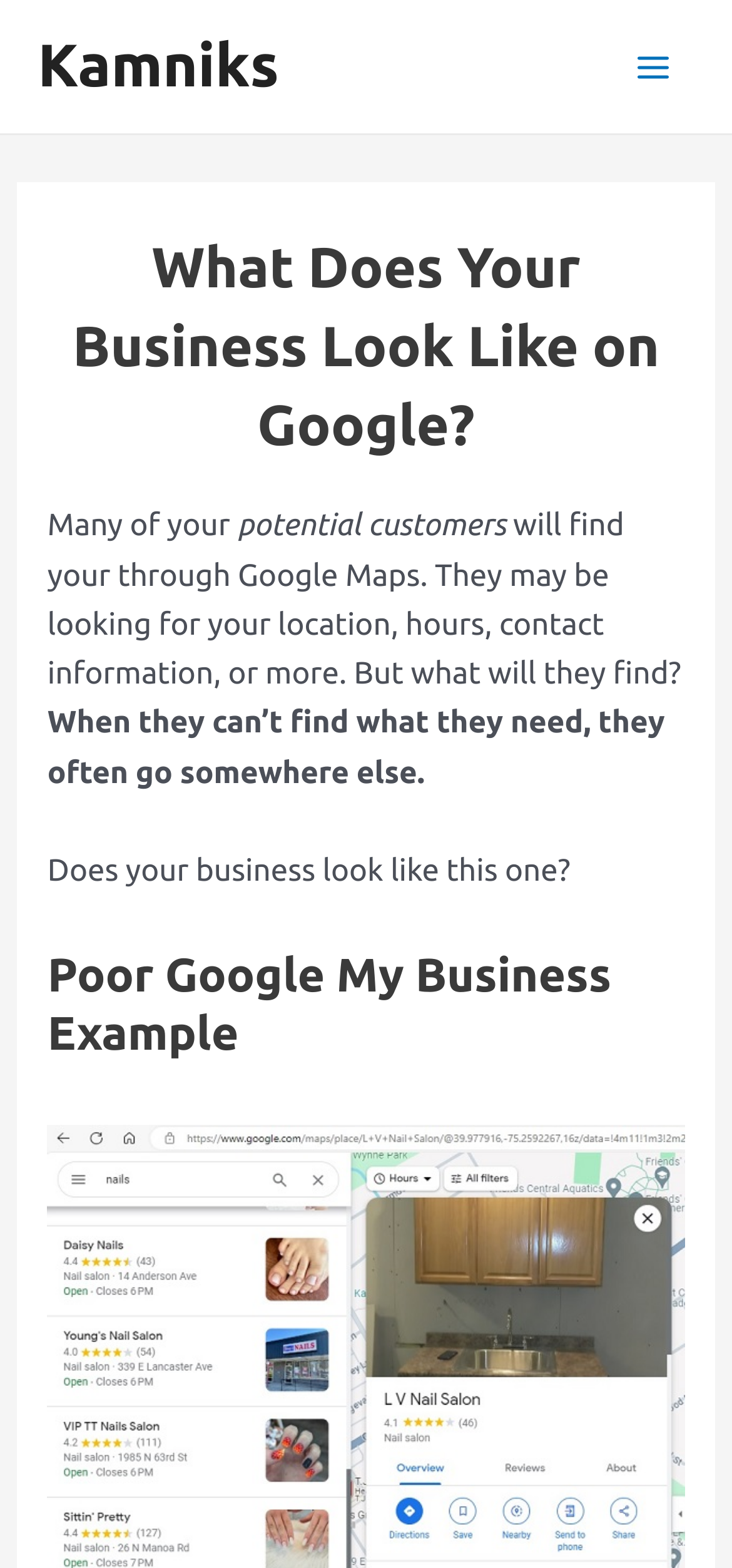Answer the following query concisely with a single word or phrase:
What is the example shown in the webpage?

Poor Google My Business example